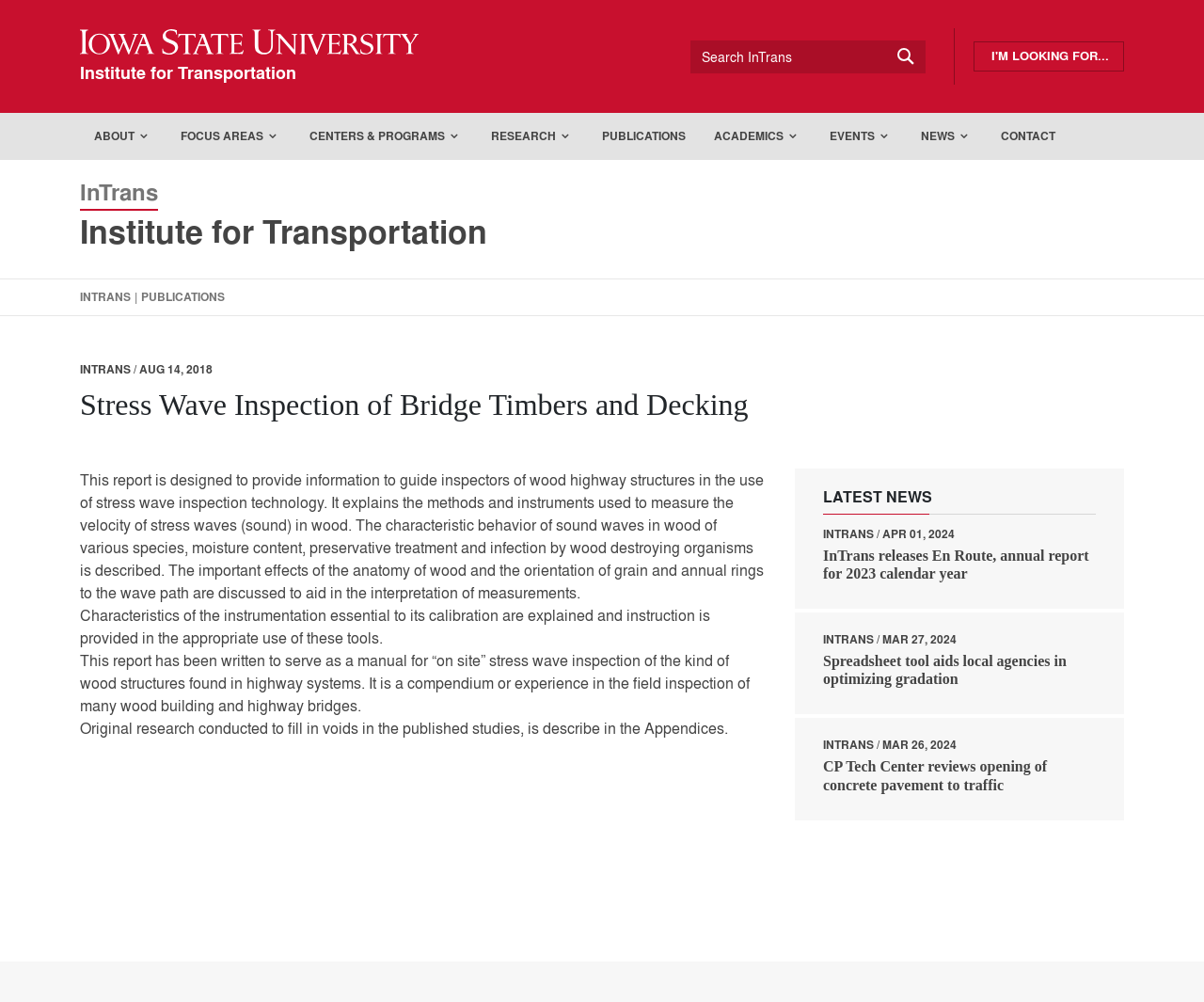Show me the bounding box coordinates of the clickable region to achieve the task as per the instruction: "Go to PUBLICATIONS".

[0.488, 0.113, 0.581, 0.16]